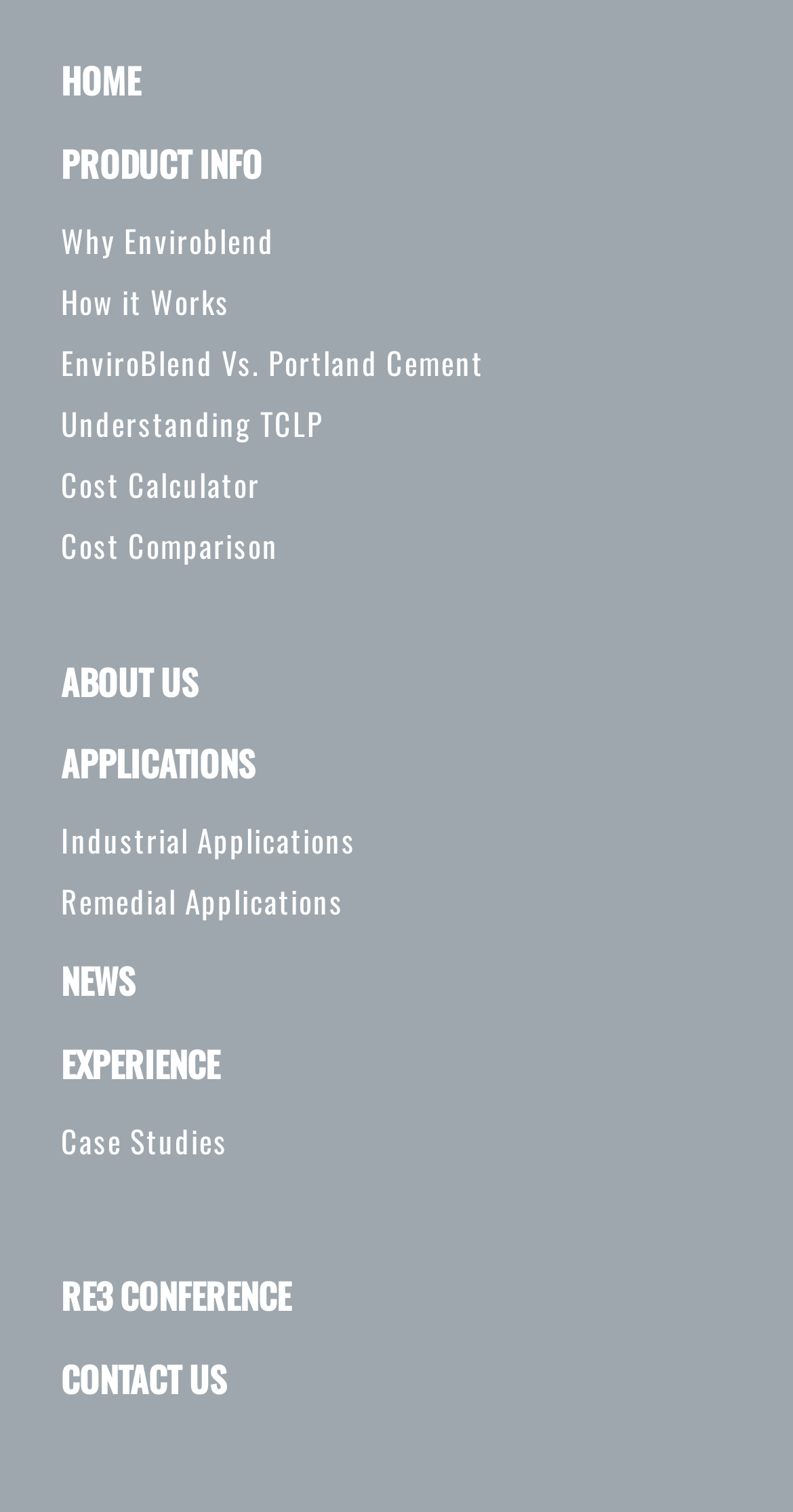Please determine the bounding box coordinates for the element that should be clicked to follow these instructions: "learn about product info".

[0.077, 0.092, 0.331, 0.125]